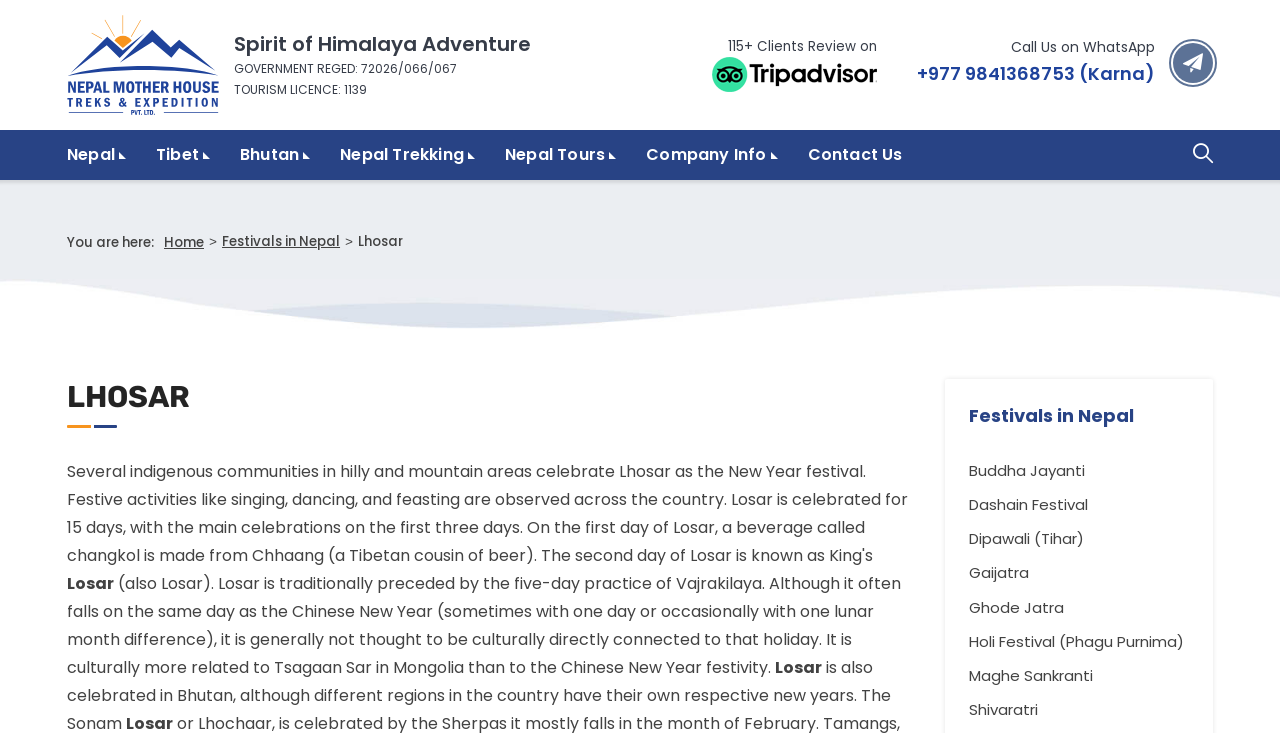Using the element description: "Bhutan", determine the bounding box coordinates. The coordinates should be in the format [left, top, right, bottom], with values between 0 and 1.

[0.176, 0.177, 0.254, 0.246]